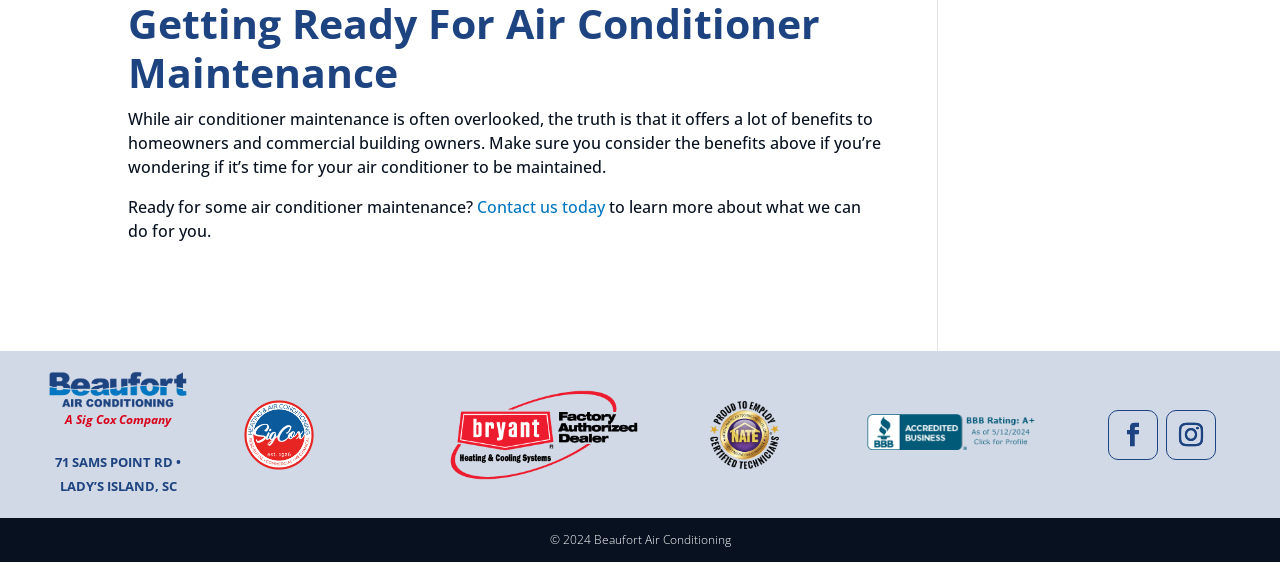Give a one-word or short phrase answer to the question: 
What is the rating or review mentioned on the webpage?

BBB Business Review